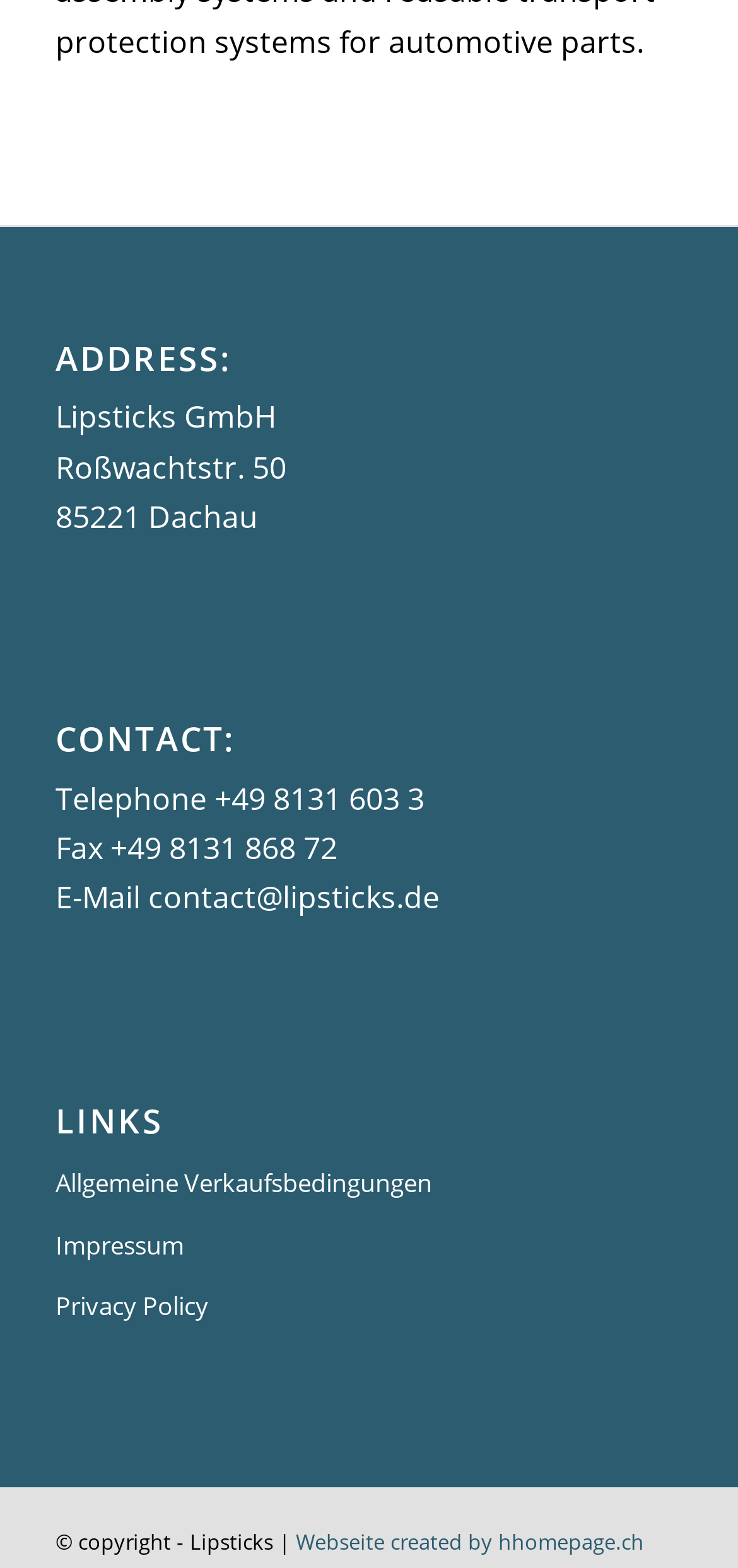Provide the bounding box coordinates for the area that should be clicked to complete the instruction: "View contact information".

[0.075, 0.46, 0.925, 0.483]